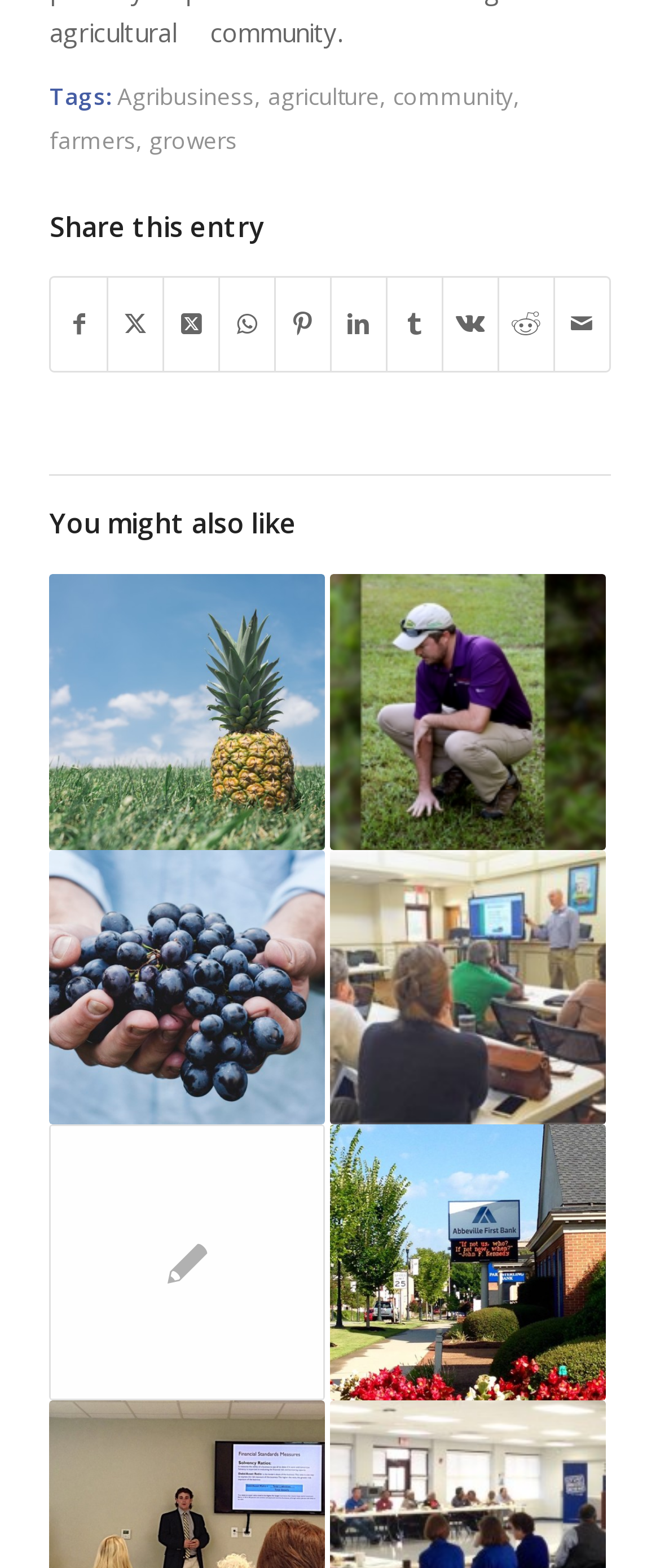What is the purpose of the links in the 'You might also like' section?
Using the visual information, answer the question in a single word or phrase.

To suggest related entries